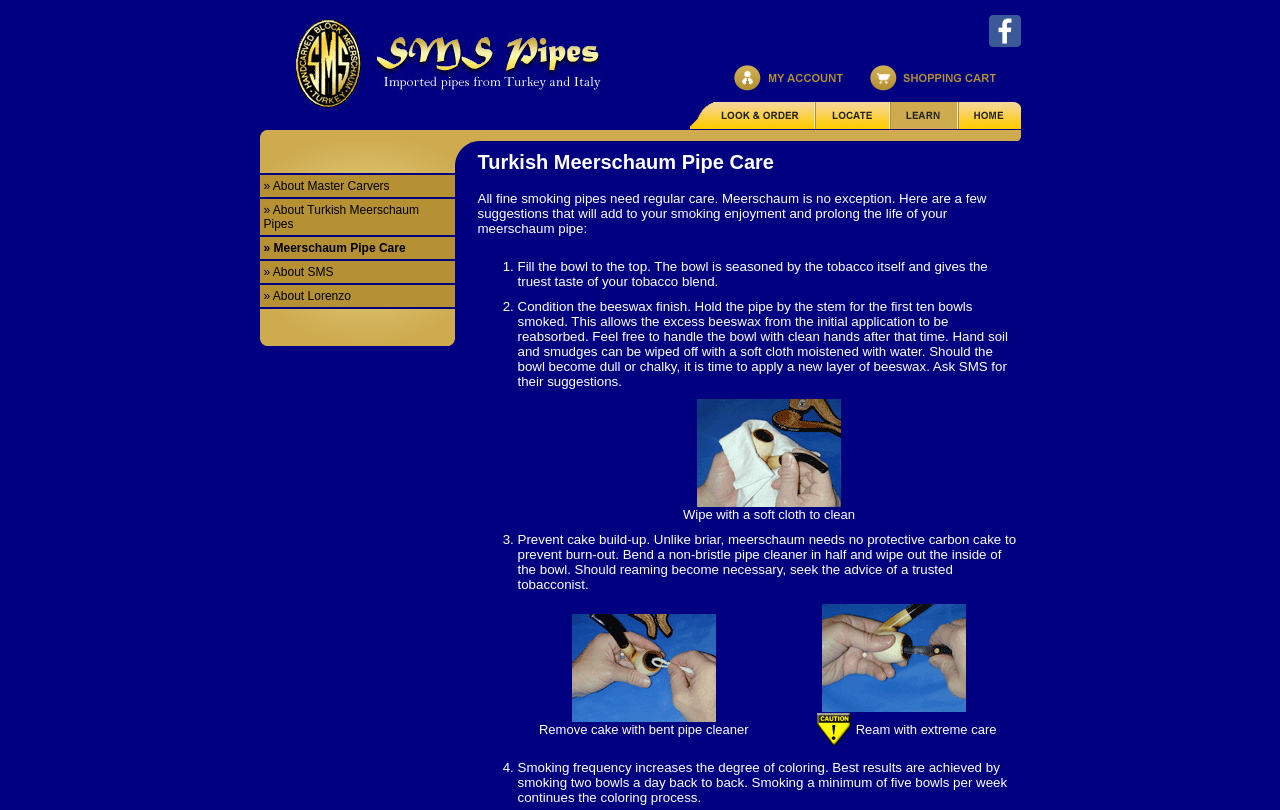Why is reaming necessary for meerschaum pipes?
Examine the screenshot and reply with a single word or phrase.

To prevent burn-out